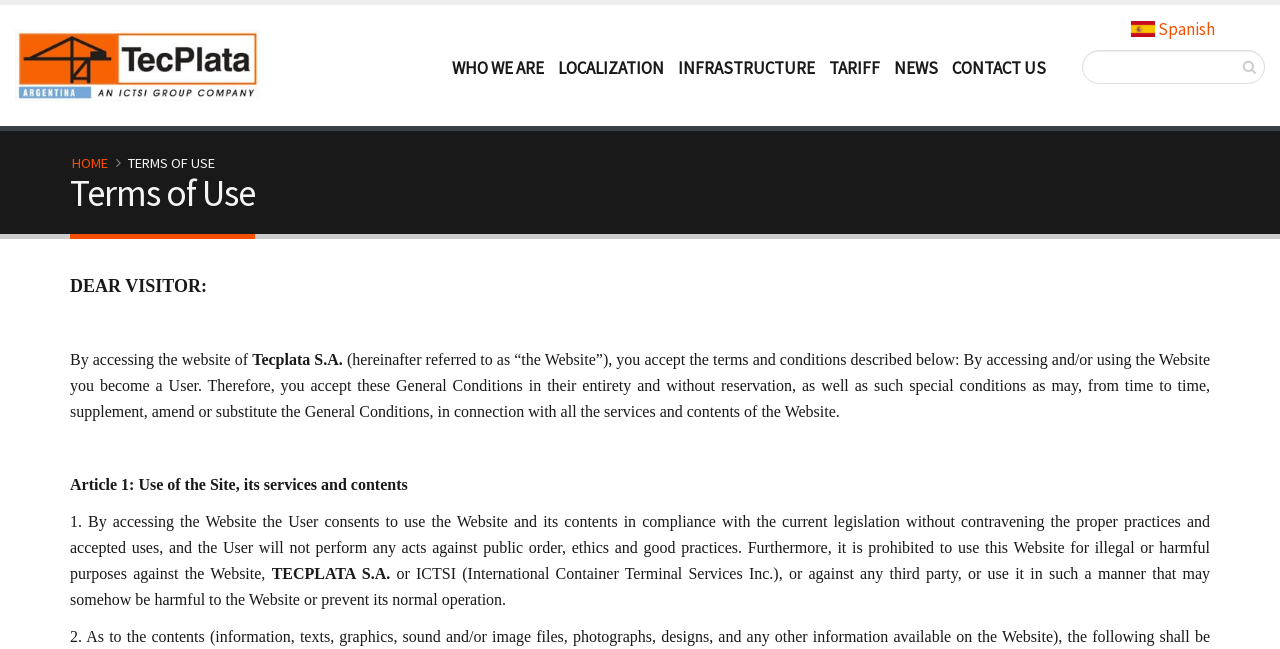Locate the bounding box coordinates of the area that needs to be clicked to fulfill the following instruction: "Switch to Spanish language". The coordinates should be in the format of four float numbers between 0 and 1, namely [left, top, right, bottom].

[0.833, 0.023, 1.0, 0.063]